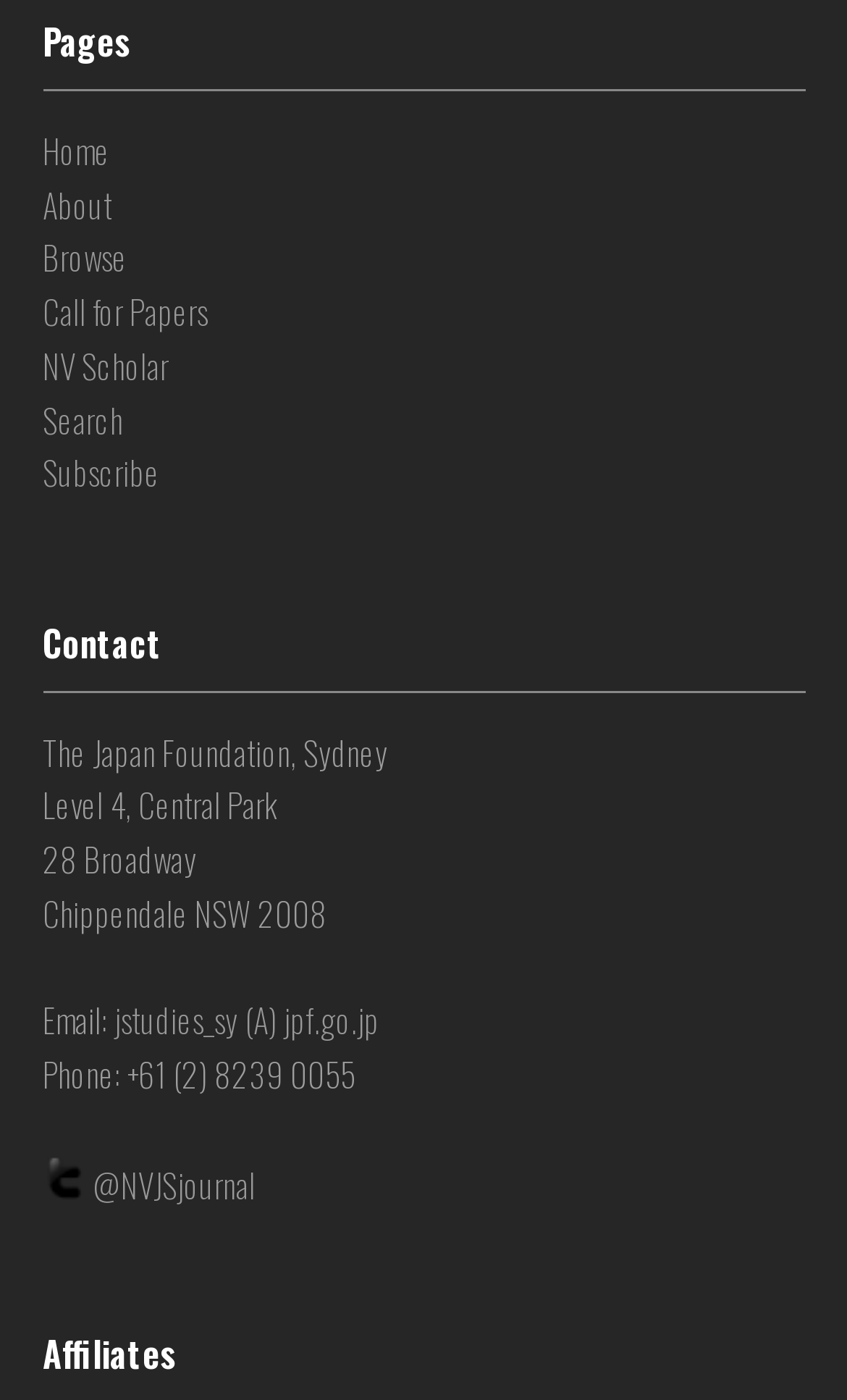Locate the bounding box coordinates of the area where you should click to accomplish the instruction: "contact via email".

[0.135, 0.712, 0.447, 0.746]